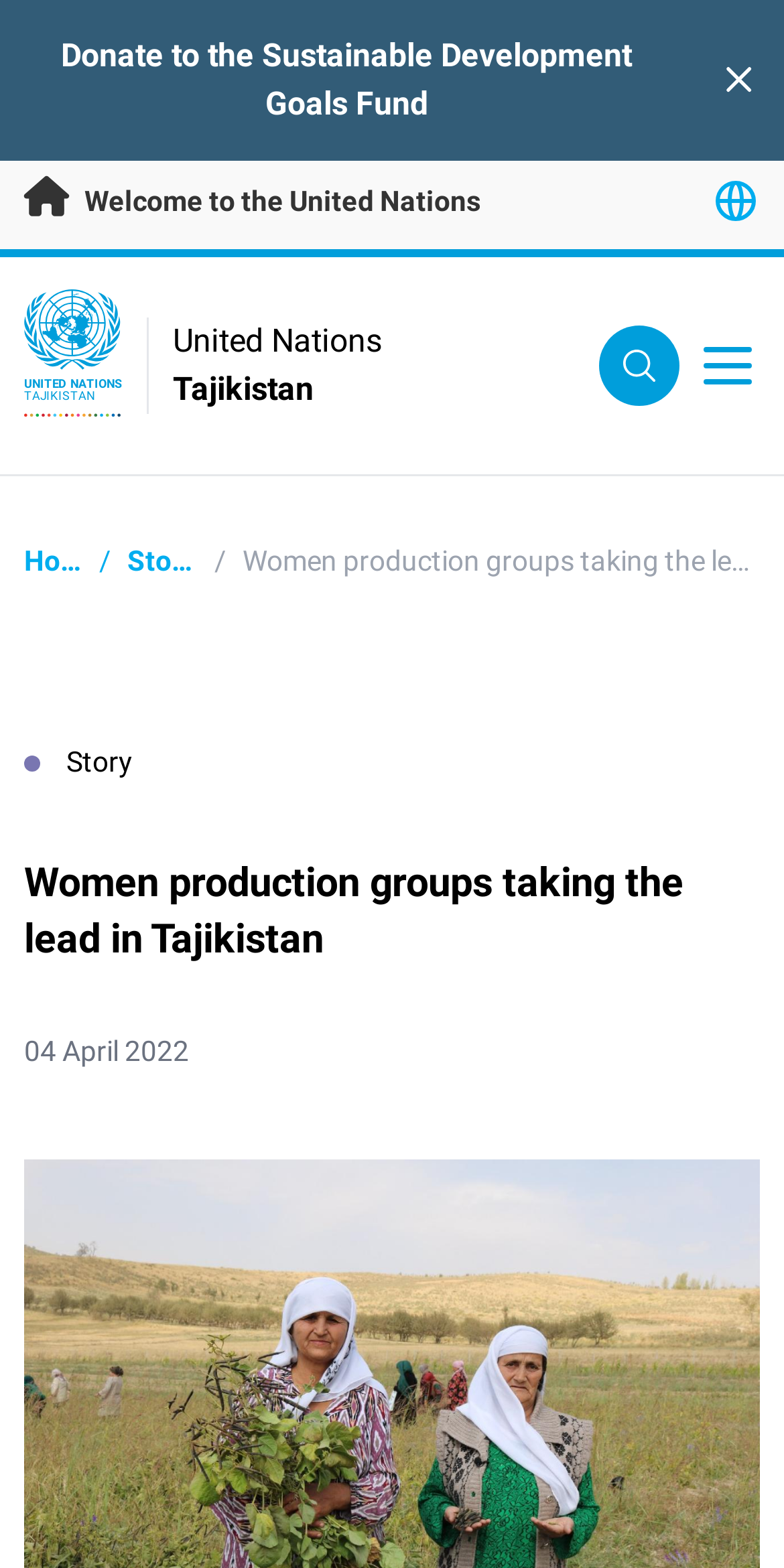Based on the element description UN Logo, identify the bounding box coordinates for the UI element. The coordinates should be in the format (top-left x, top-left y, bottom-right x, bottom-right y) and within the 0 to 1 range.

[0.031, 0.185, 0.156, 0.236]